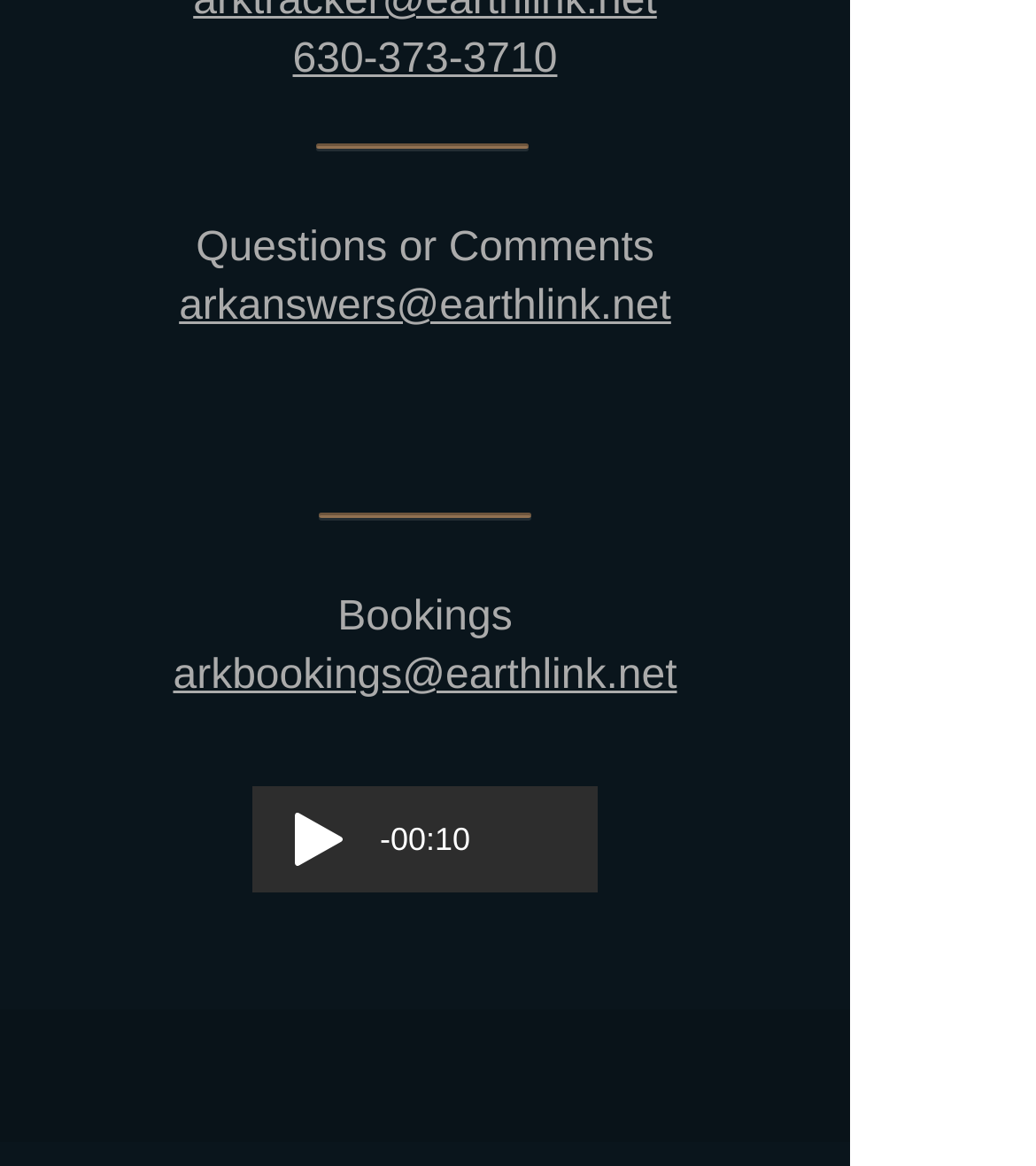Identify the bounding box coordinates of the clickable region necessary to fulfill the following instruction: "Click on NEWS SERVED AS IT BREAKS!". The bounding box coordinates should be four float numbers between 0 and 1, i.e., [left, top, right, bottom].

None